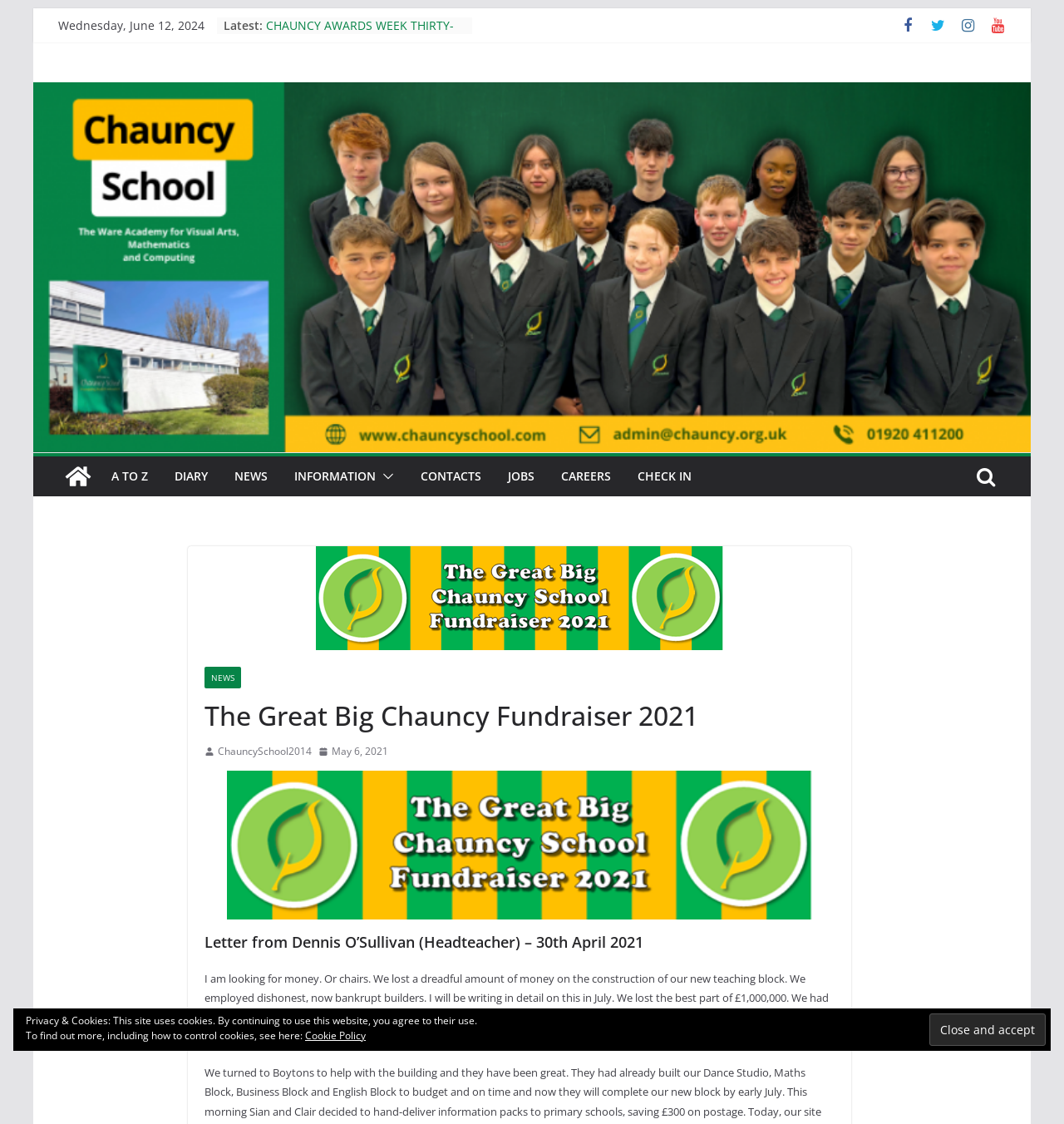Identify the bounding box of the UI element described as follows: "Cookie Policy". Provide the coordinates as four float numbers in the range of 0 to 1 [left, top, right, bottom].

[0.287, 0.915, 0.344, 0.928]